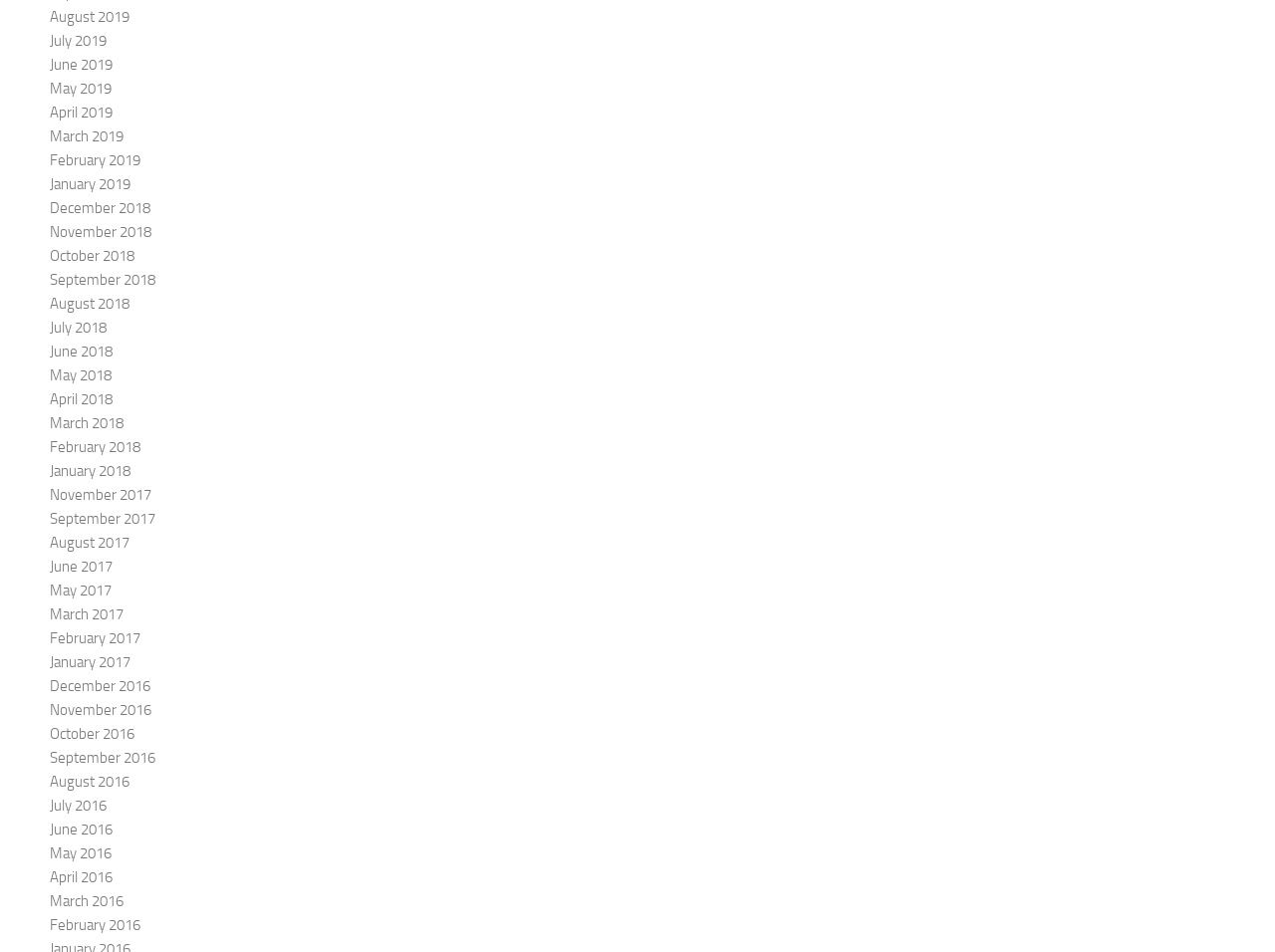Identify the bounding box of the UI component described as: "December 2016".

[0.039, 0.712, 0.118, 0.731]